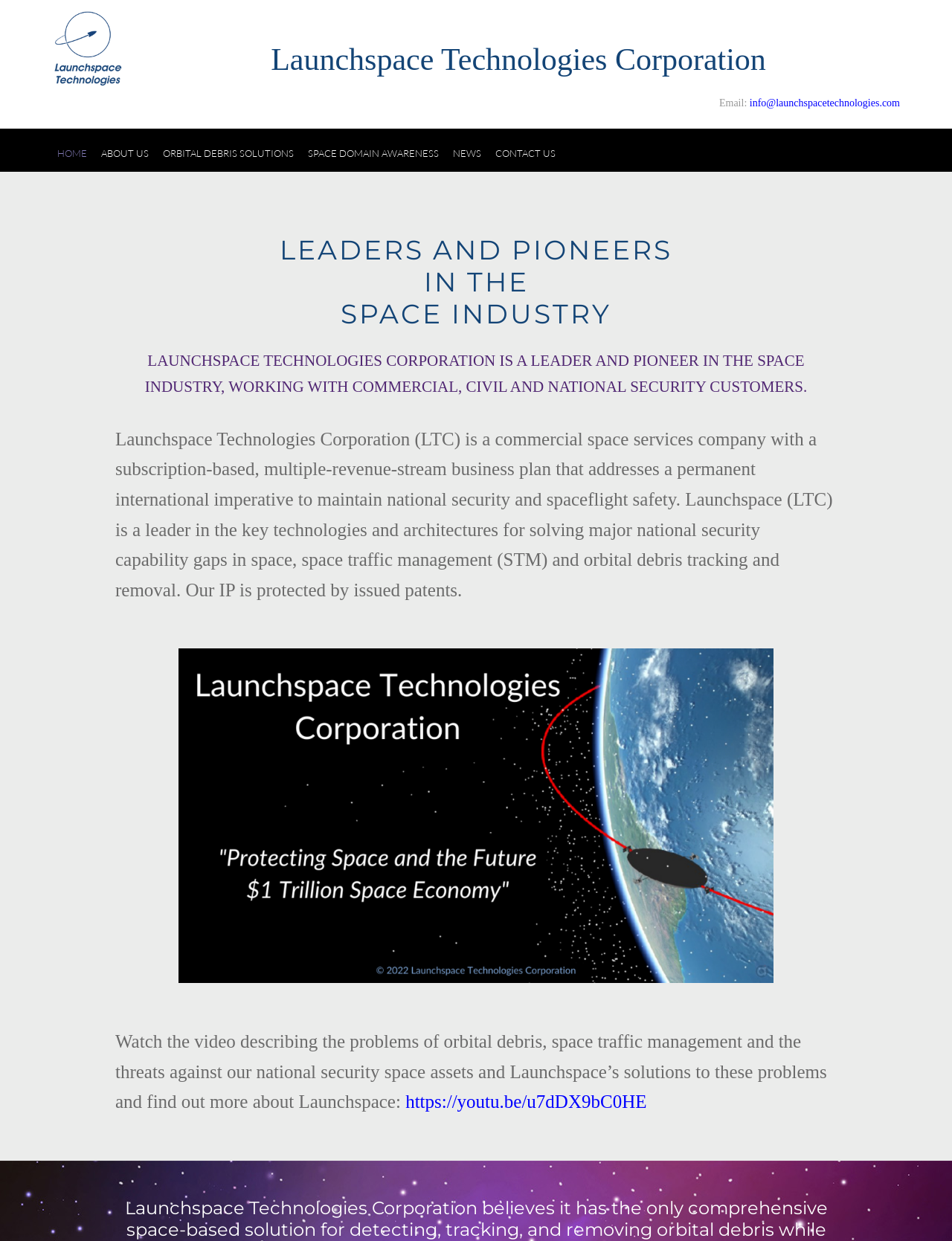Please give a one-word or short phrase response to the following question: 
What is the main business of Launchspace?

Space industry